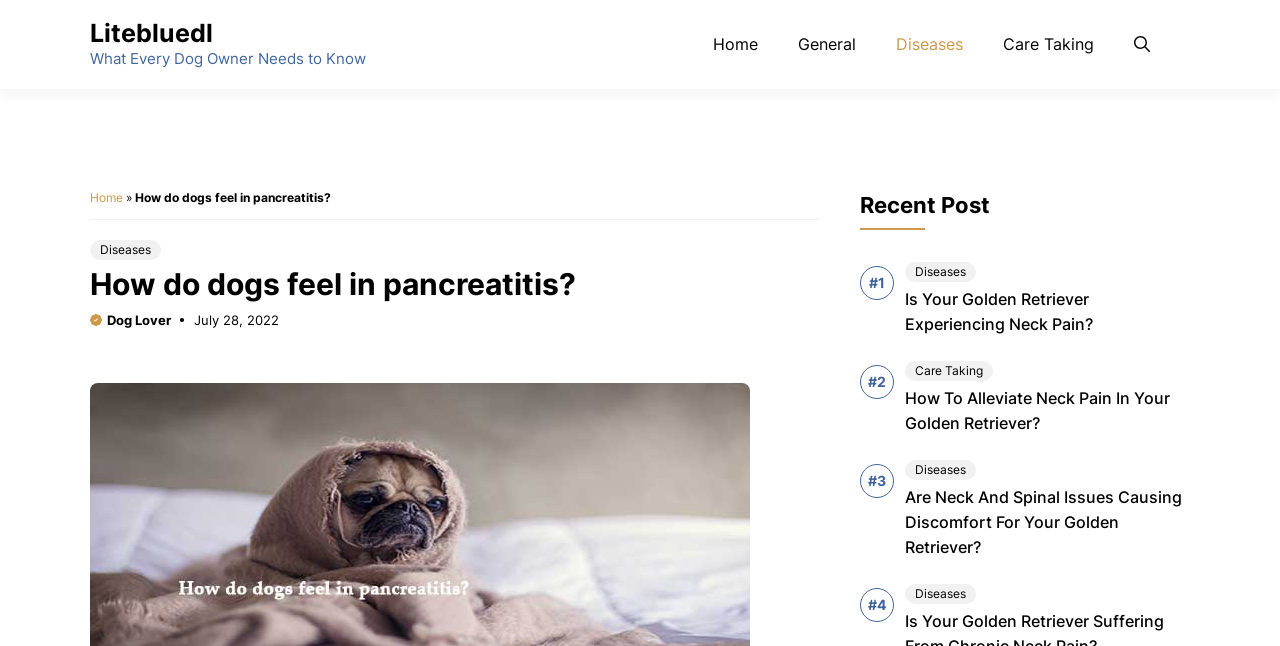Please find and generate the text of the main header of the webpage.

How do dogs feel in pancreatitis?